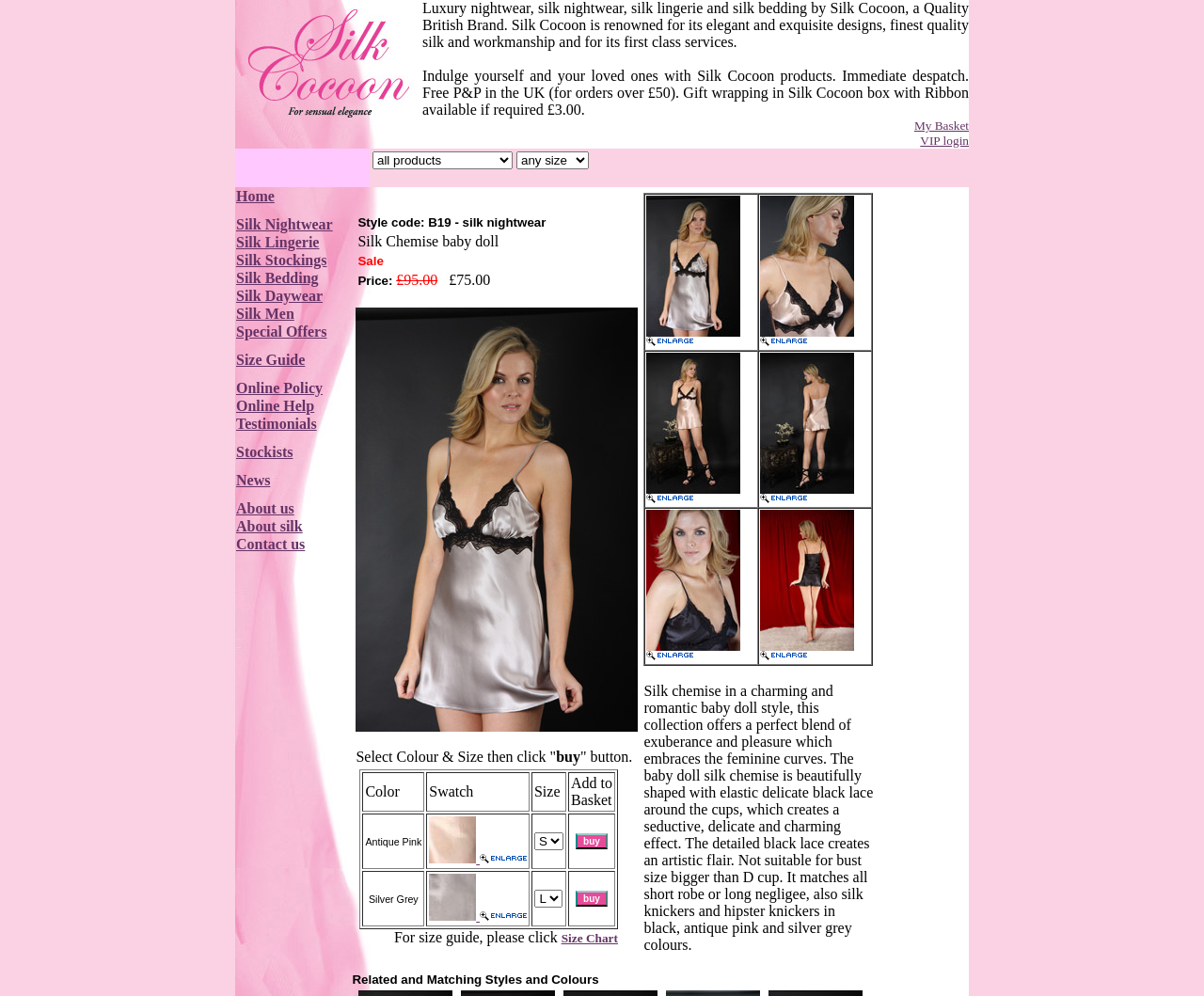Find the bounding box coordinates of the element's region that should be clicked in order to follow the given instruction: "Click on the 'Silk Nightwear' link". The coordinates should consist of four float numbers between 0 and 1, i.e., [left, top, right, bottom].

[0.196, 0.217, 0.276, 0.233]